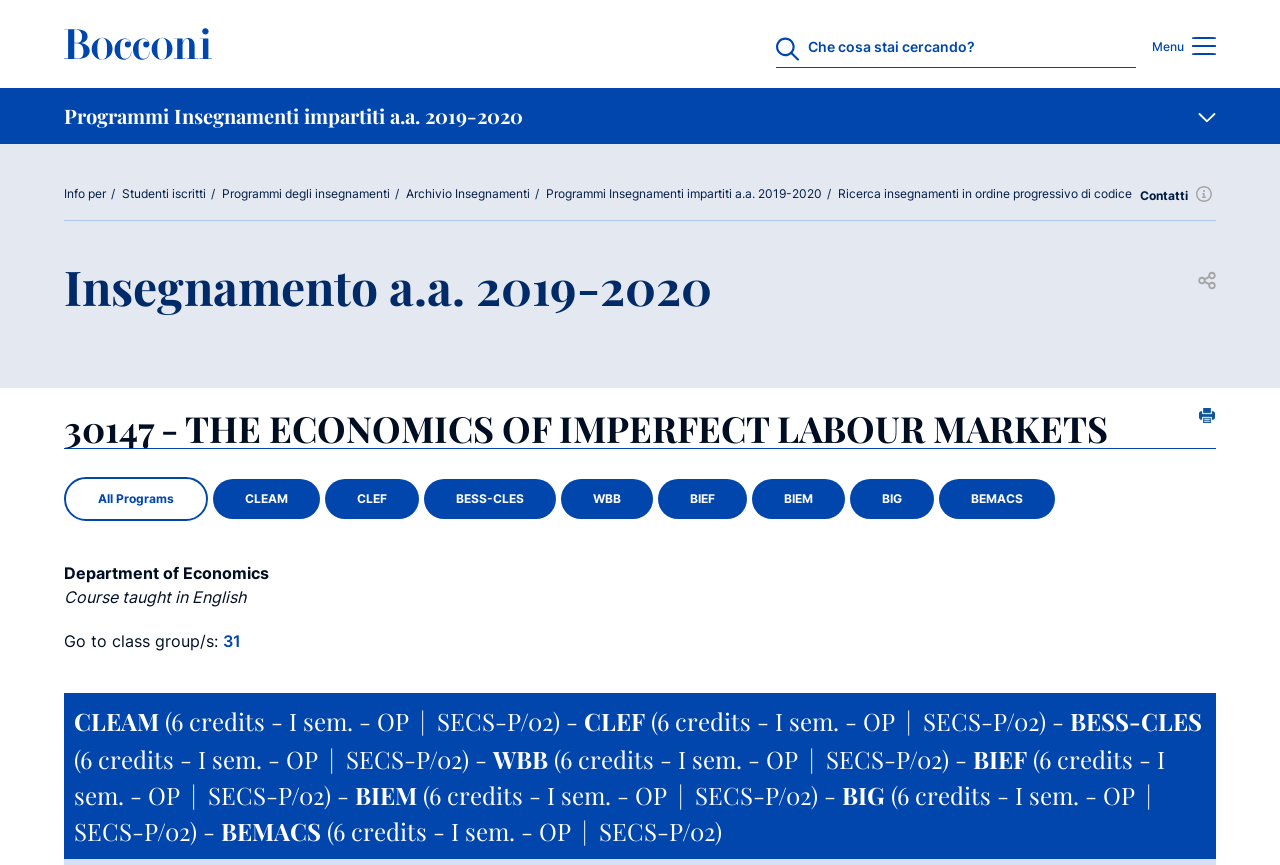What is the course code of the program 'THE ECONOMICS OF IMPERFECT LABOUR MARKETS'?
Based on the screenshot, provide your answer in one word or phrase.

30147